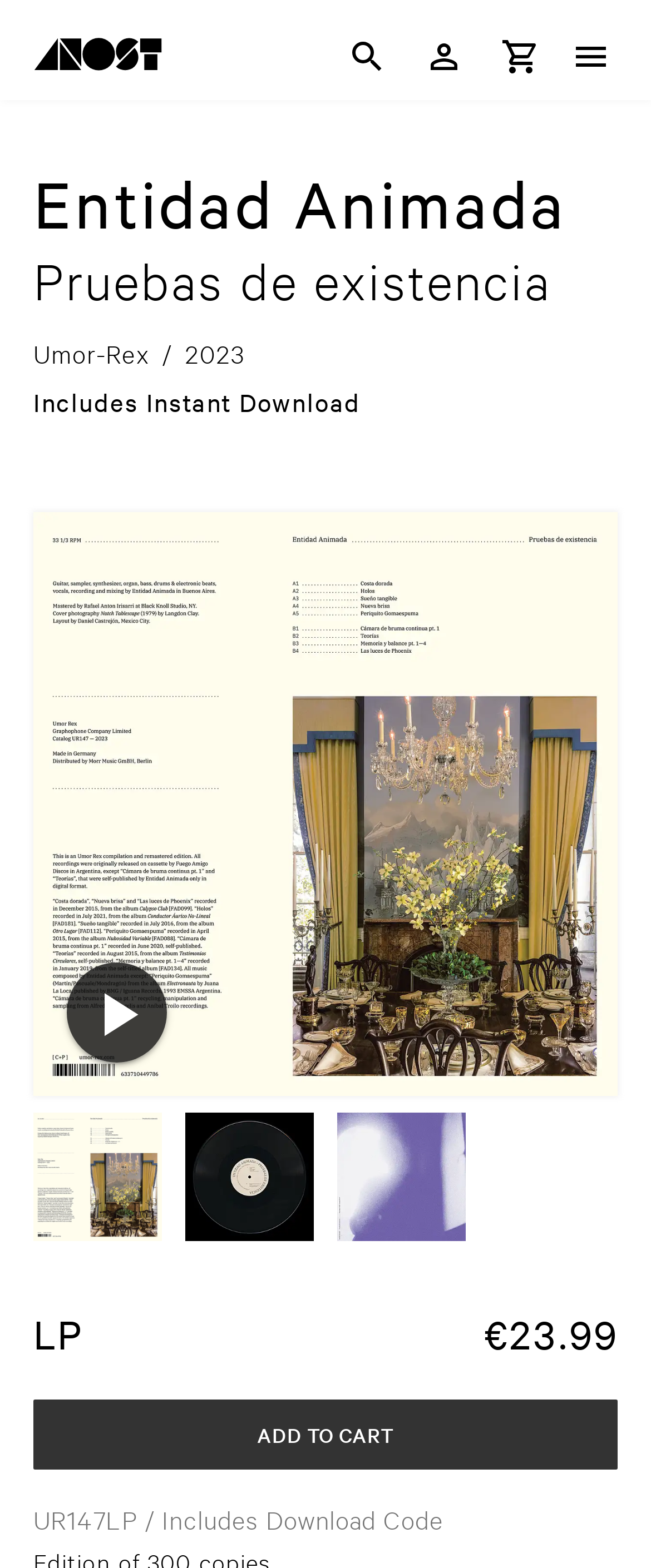What is the label of the album?
Examine the image and give a concise answer in one word or a short phrase.

Umor-Rex